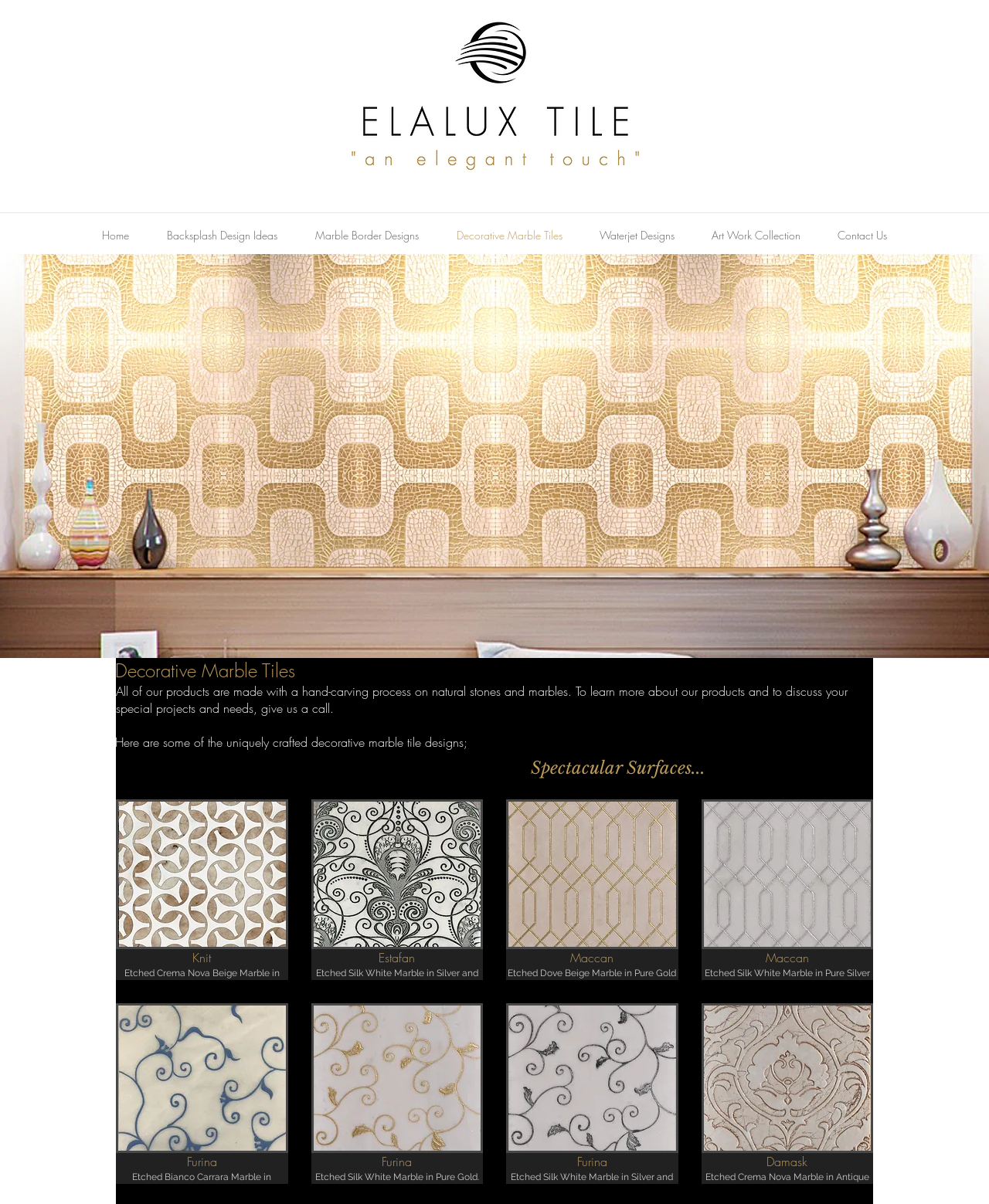Please specify the bounding box coordinates for the clickable region that will help you carry out the instruction: "Explore the 'Backsplash Design Ideas' section".

[0.149, 0.184, 0.299, 0.207]